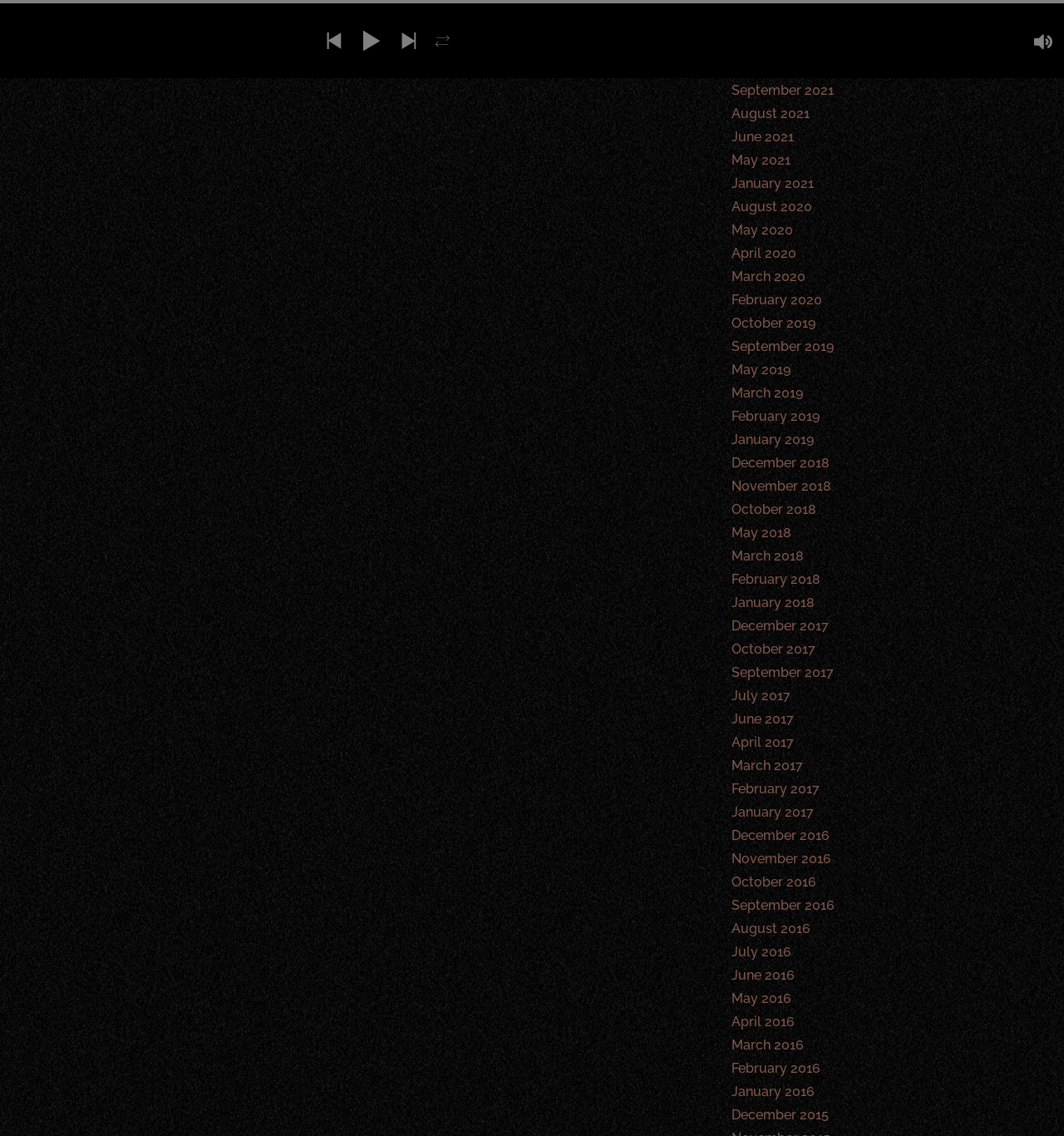What is the earliest month listed?
Using the image as a reference, give a one-word or short phrase answer.

December 2015